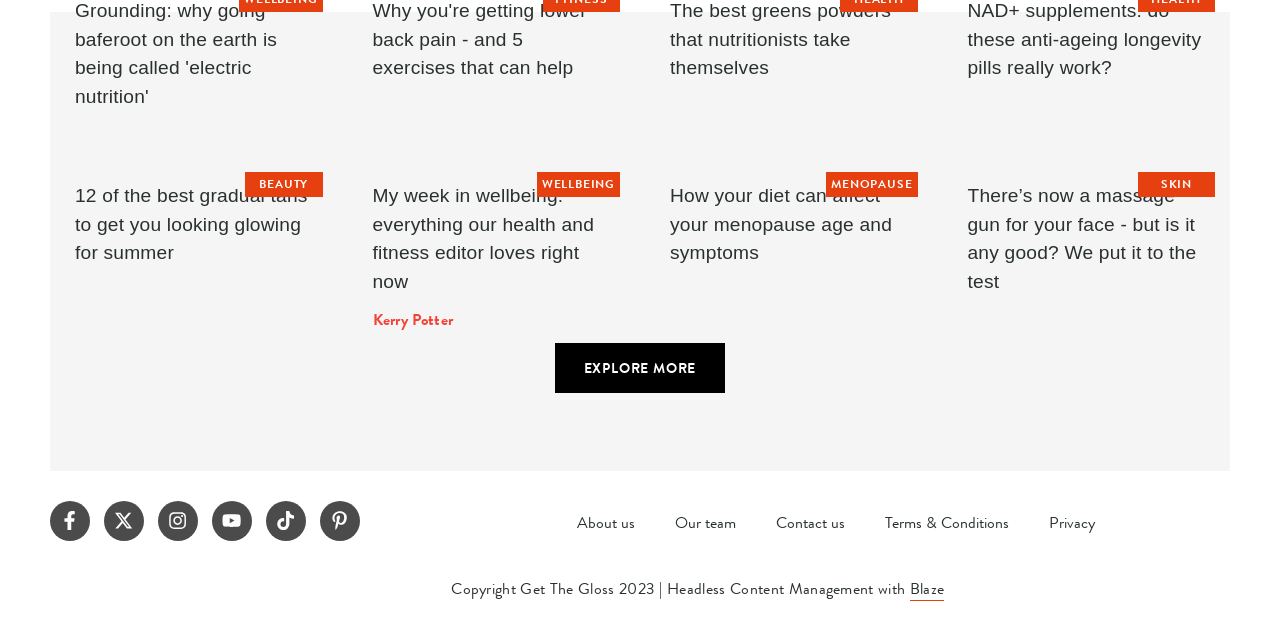Identify the bounding box for the UI element that is described as follows: "TikTok".

[0.208, 0.81, 0.239, 0.875]